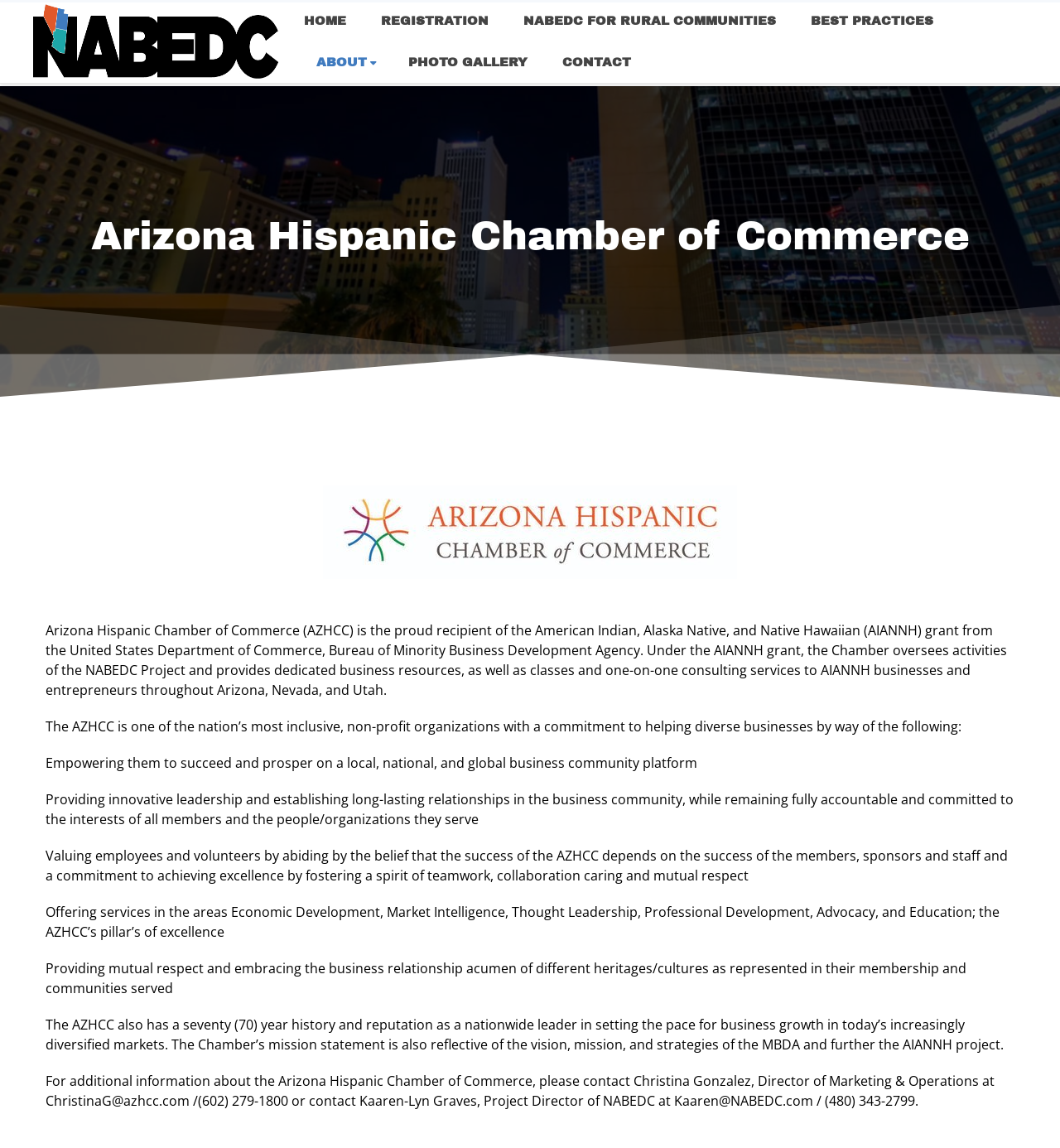Locate and provide the bounding box coordinates for the HTML element that matches this description: "Contact".

[0.522, 0.036, 0.603, 0.072]